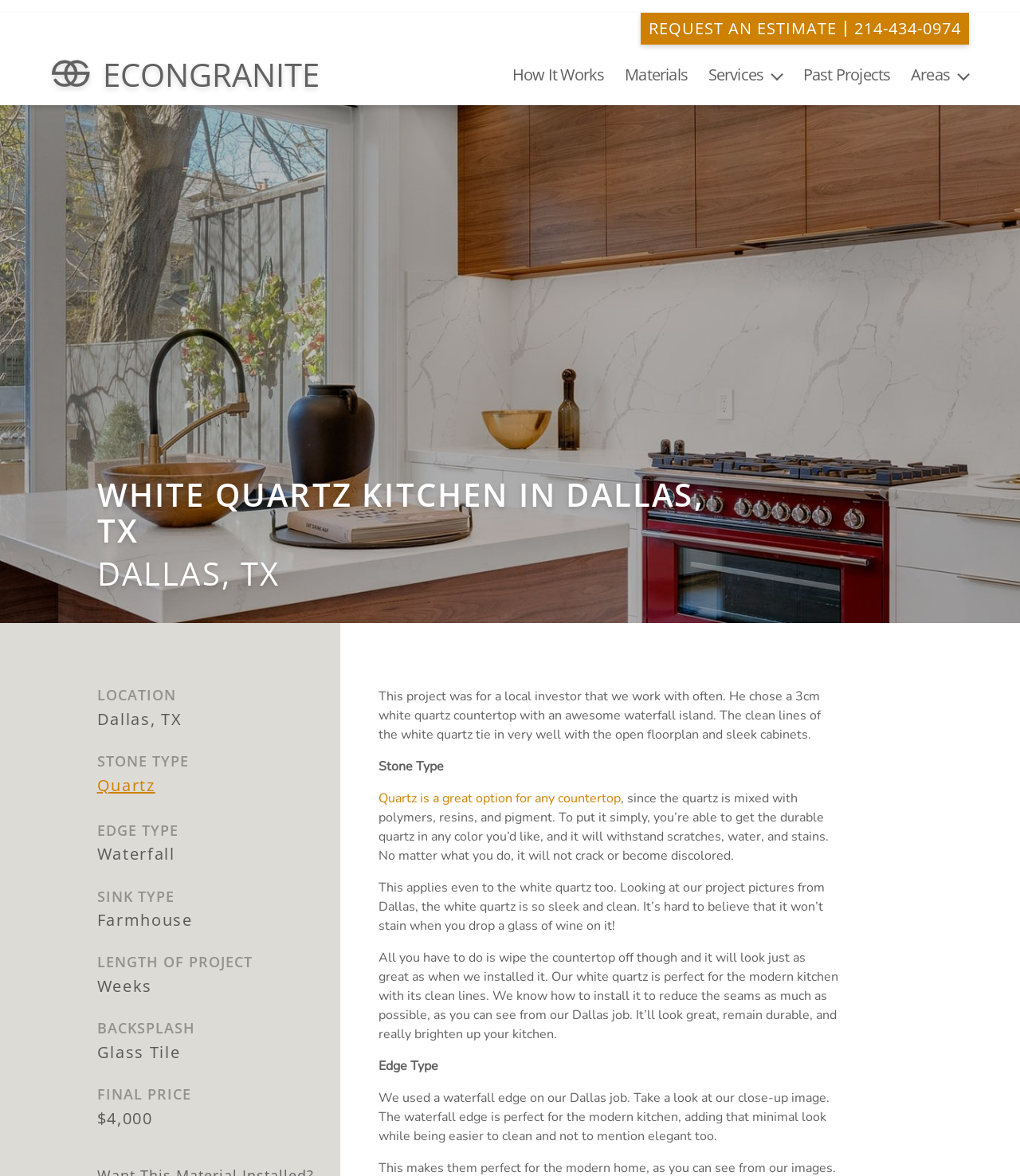Find the bounding box coordinates for the area that should be clicked to accomplish the instruction: "Learn how it works".

[0.502, 0.056, 0.593, 0.072]